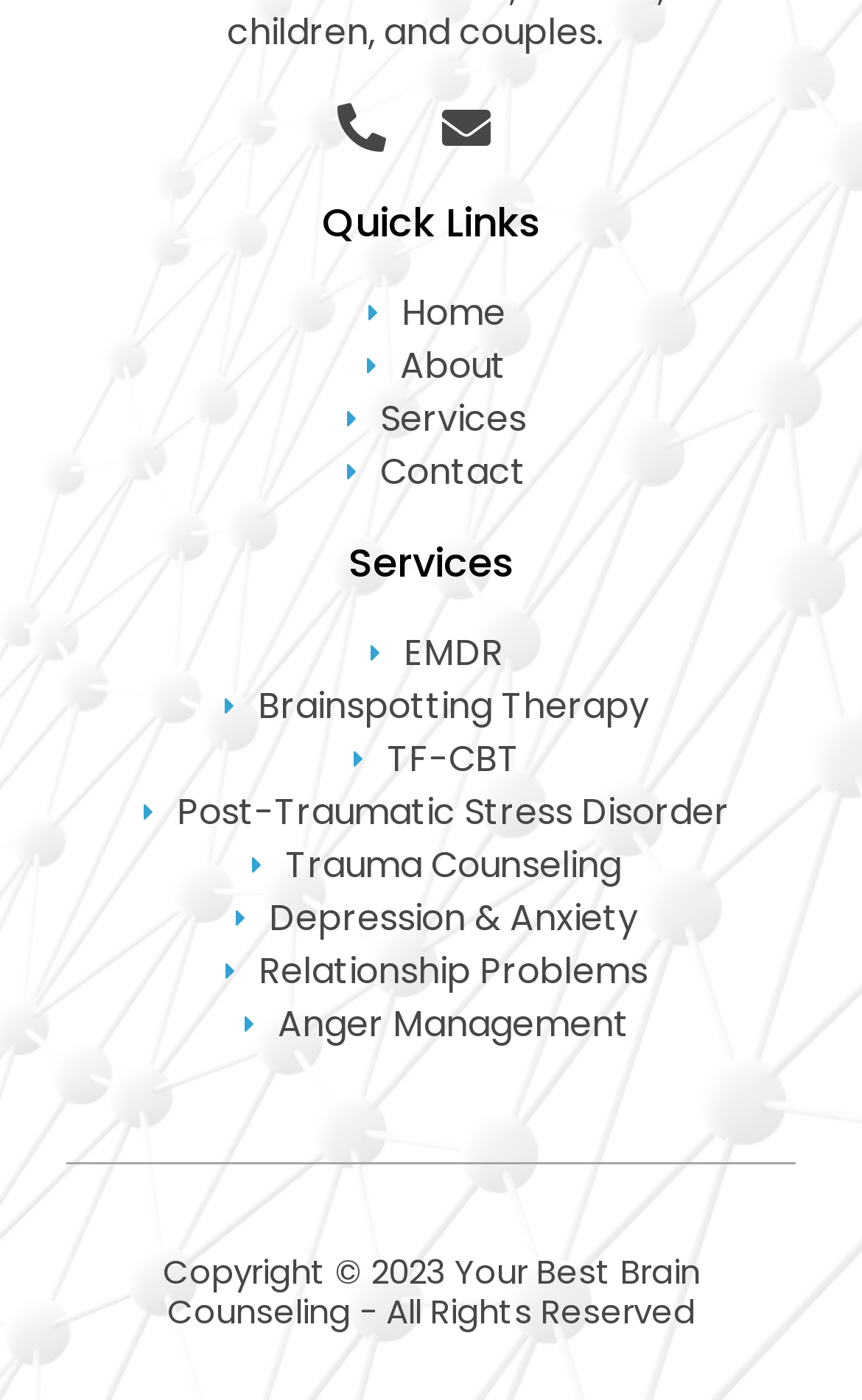What is the first link in the Quick Links section? Analyze the screenshot and reply with just one word or a short phrase.

Home